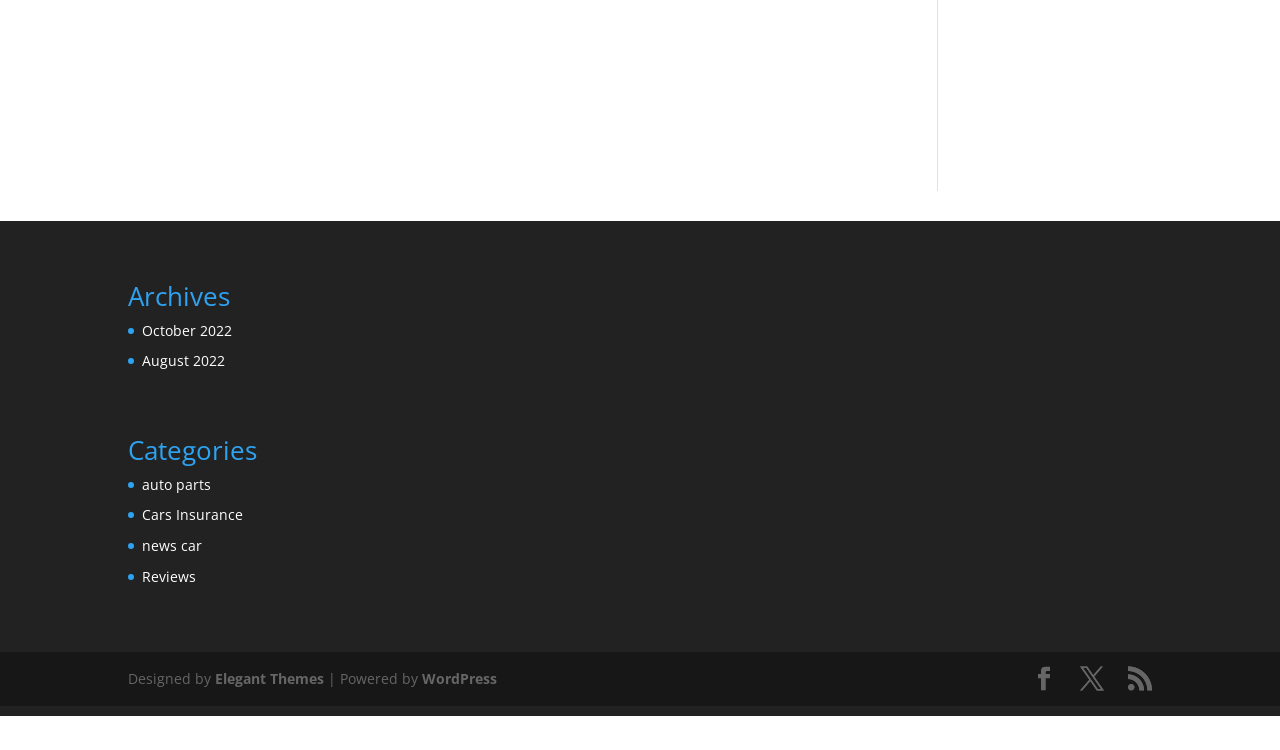Examine the image carefully and respond to the question with a detailed answer: 
How many social media links are there?

I looked at the footer section and found three social media links represented by icons: '', '', and ''.